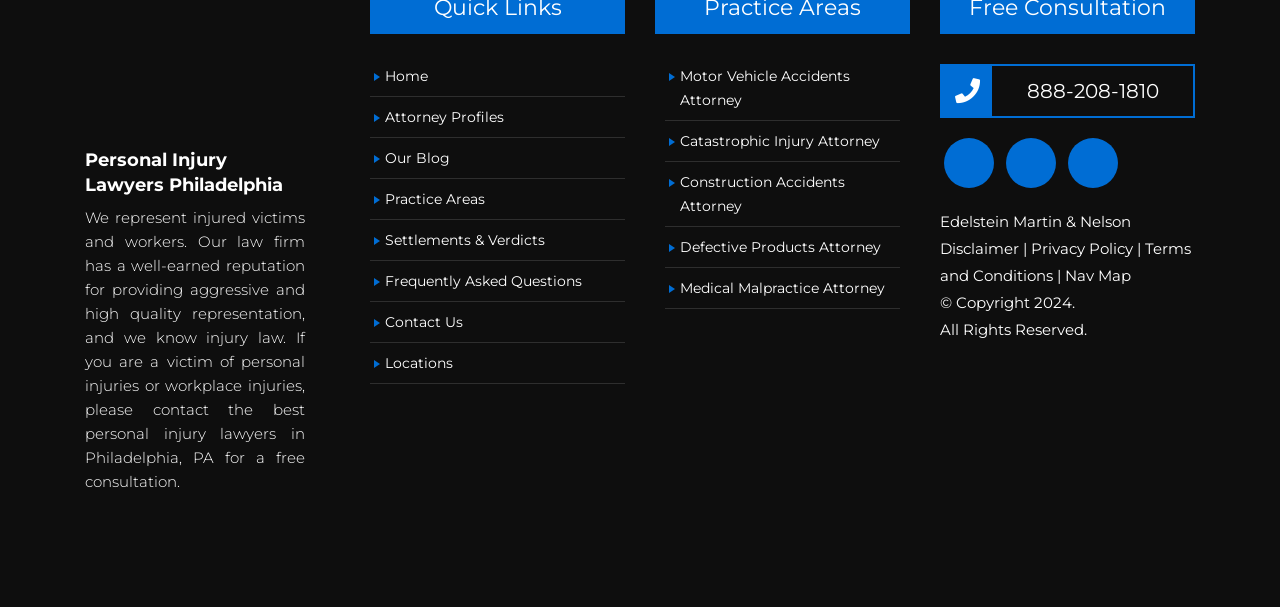Identify the bounding box coordinates of the element that should be clicked to fulfill this task: "Learn more about motor vehicle accidents attorney". The coordinates should be provided as four float numbers between 0 and 1, i.e., [left, top, right, bottom].

[0.531, 0.11, 0.664, 0.179]